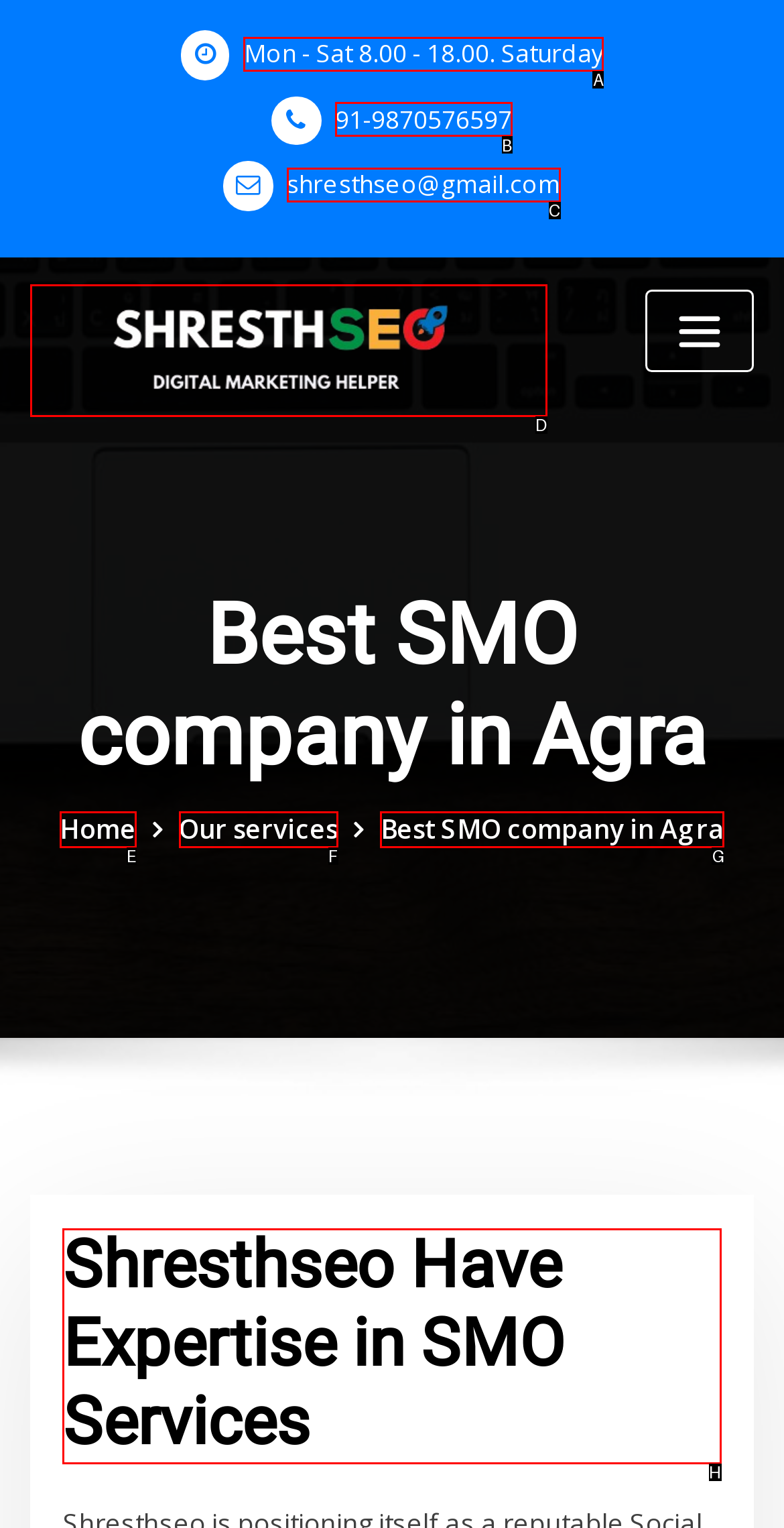Determine which HTML element to click on in order to complete the action: Read about Shresth SEO's expertise in SMO services.
Reply with the letter of the selected option.

H